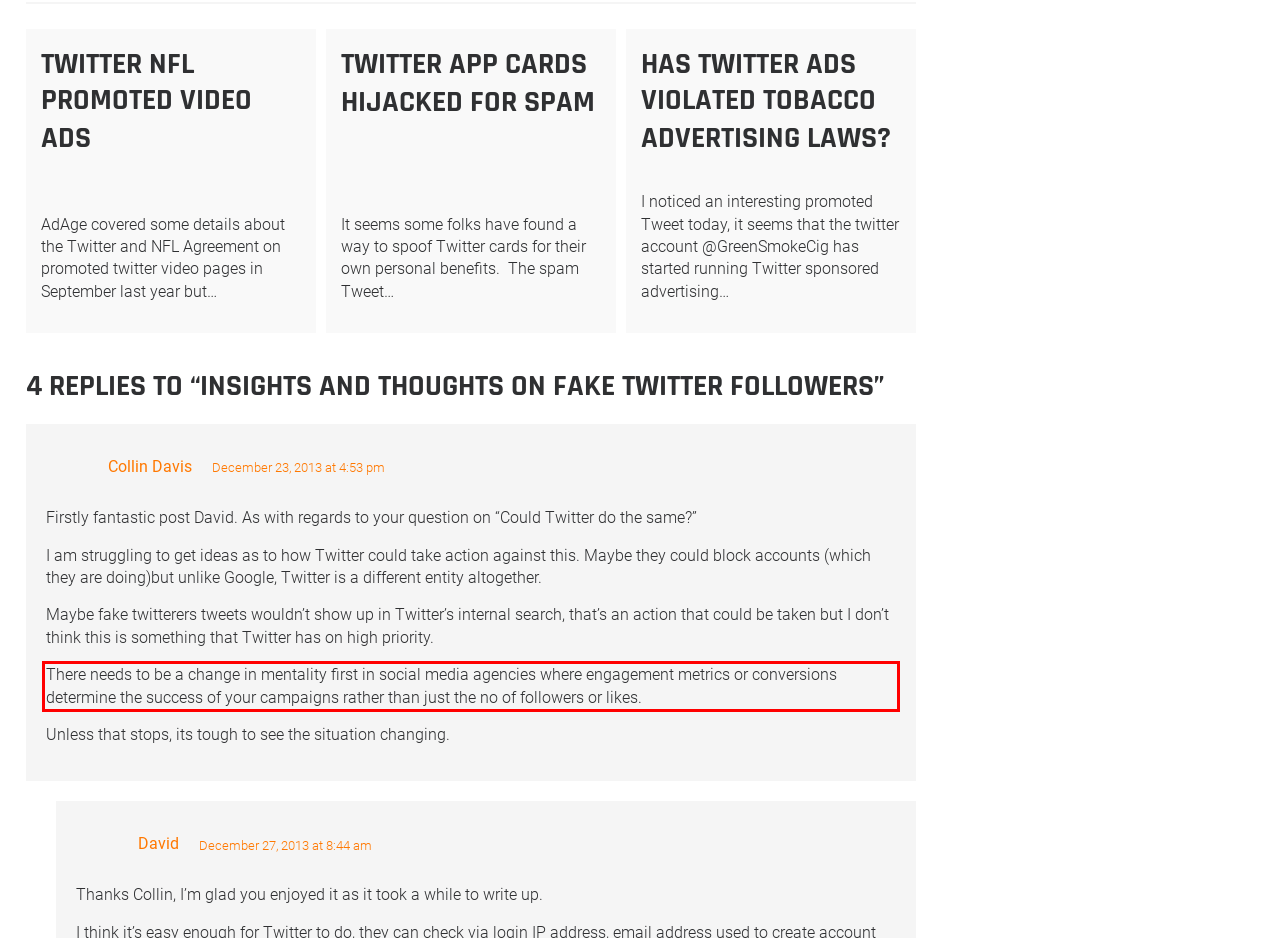You have a screenshot of a webpage with a UI element highlighted by a red bounding box. Use OCR to obtain the text within this highlighted area.

There needs to be a change in mentality first in social media agencies where engagement metrics or conversions determine the success of your campaigns rather than just the no of followers or likes.